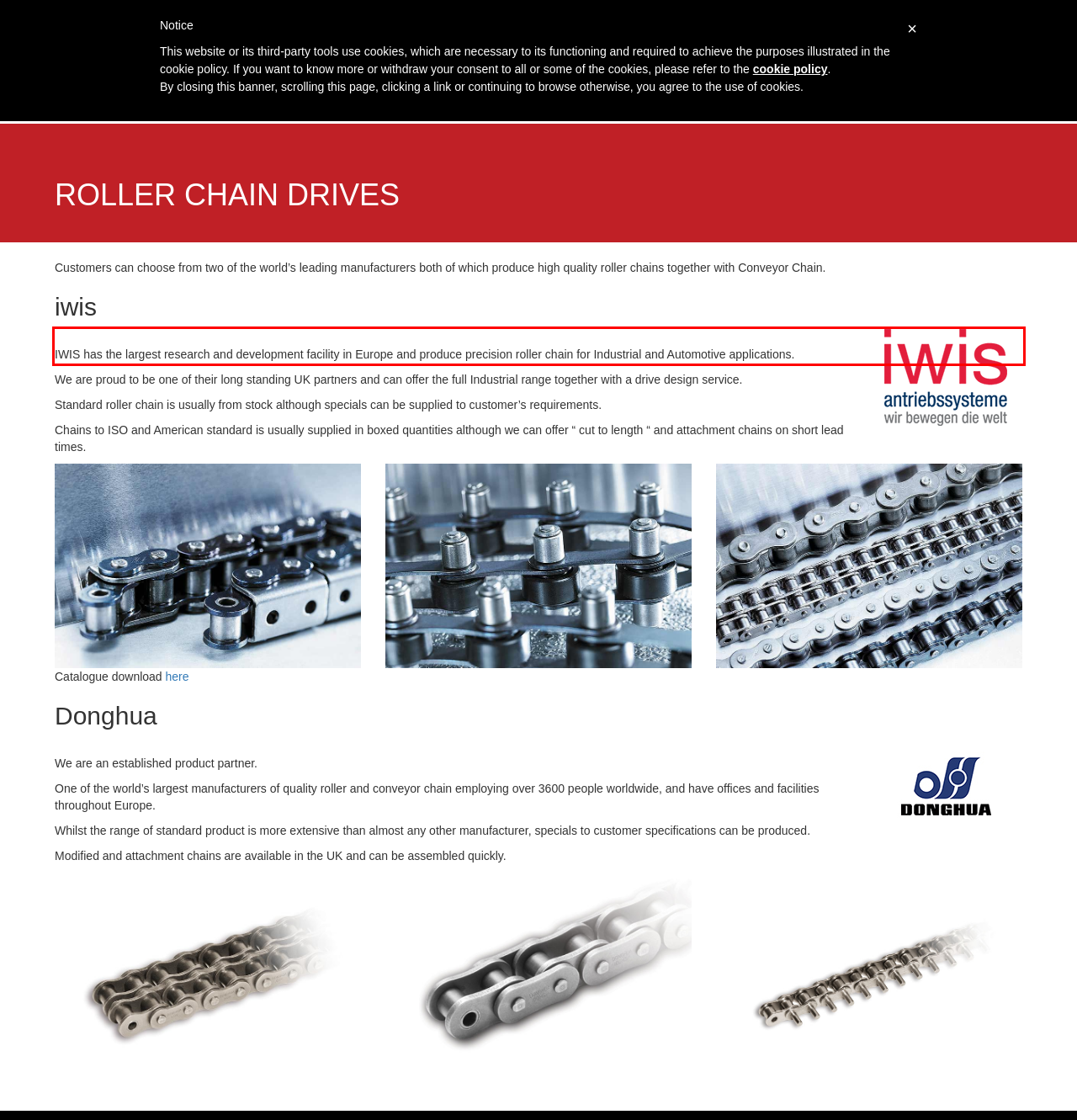Analyze the webpage screenshot and use OCR to recognize the text content in the red bounding box.

IWIS has the largest research and development facility in Europe and produce precision roller chain for Industrial and Automotive applications.